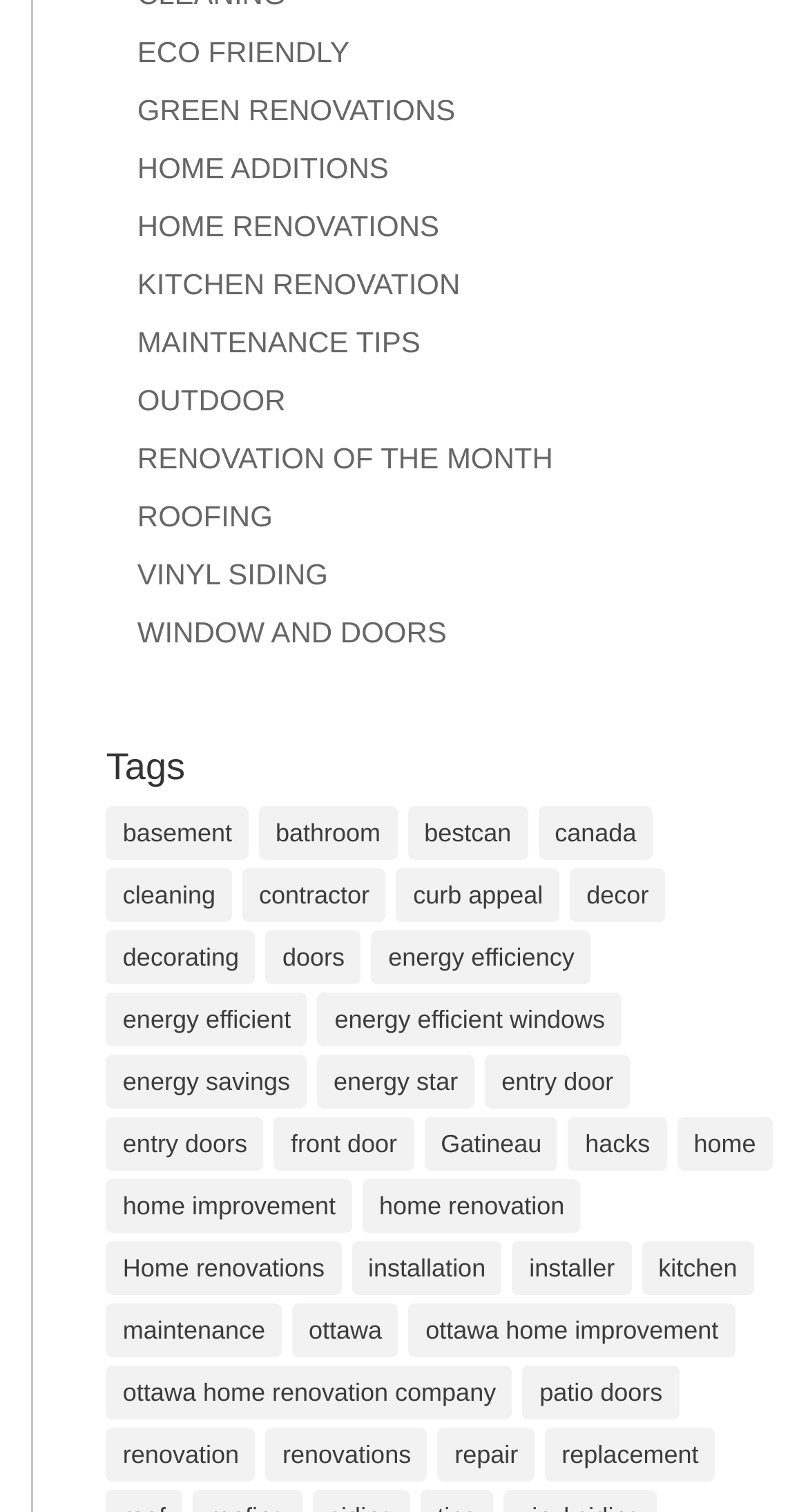Identify the bounding box coordinates of the clickable region to carry out the given instruction: "Follow the link to 'Geek Metaverse News'".

None